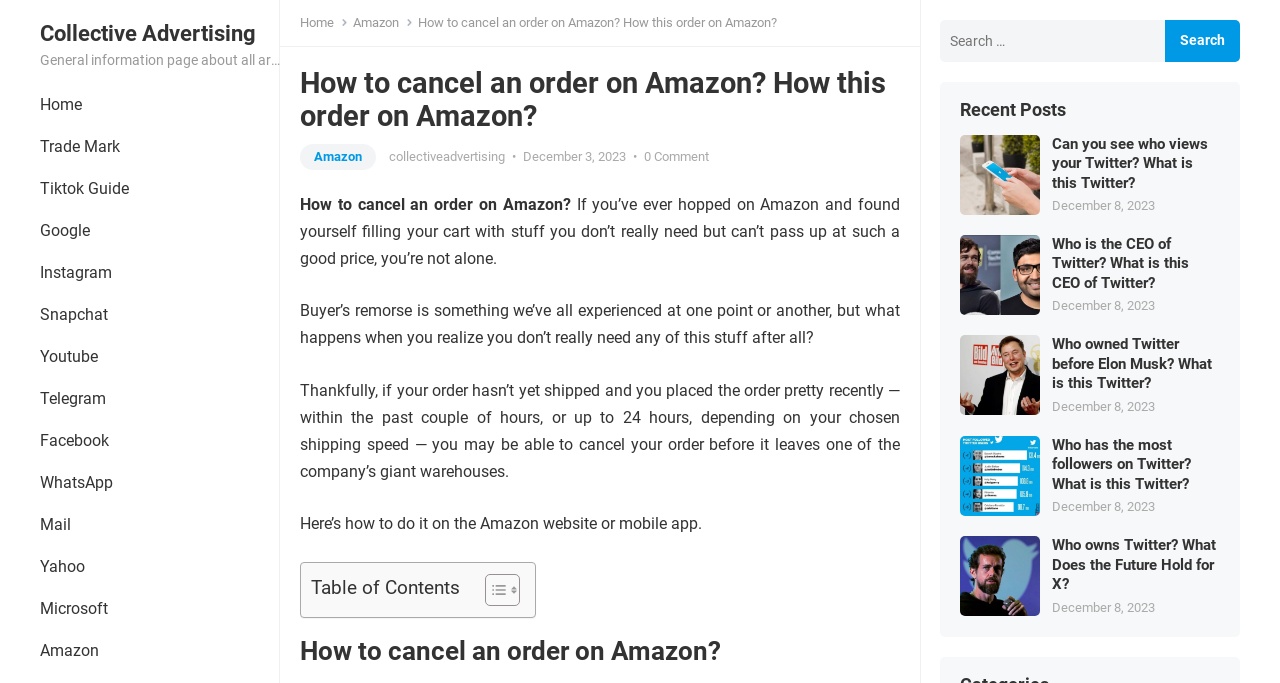Provide the bounding box coordinates of the HTML element described by the text: "WhatsApp". The coordinates should be in the format [left, top, right, bottom] with values between 0 and 1.

[0.016, 0.677, 0.104, 0.738]